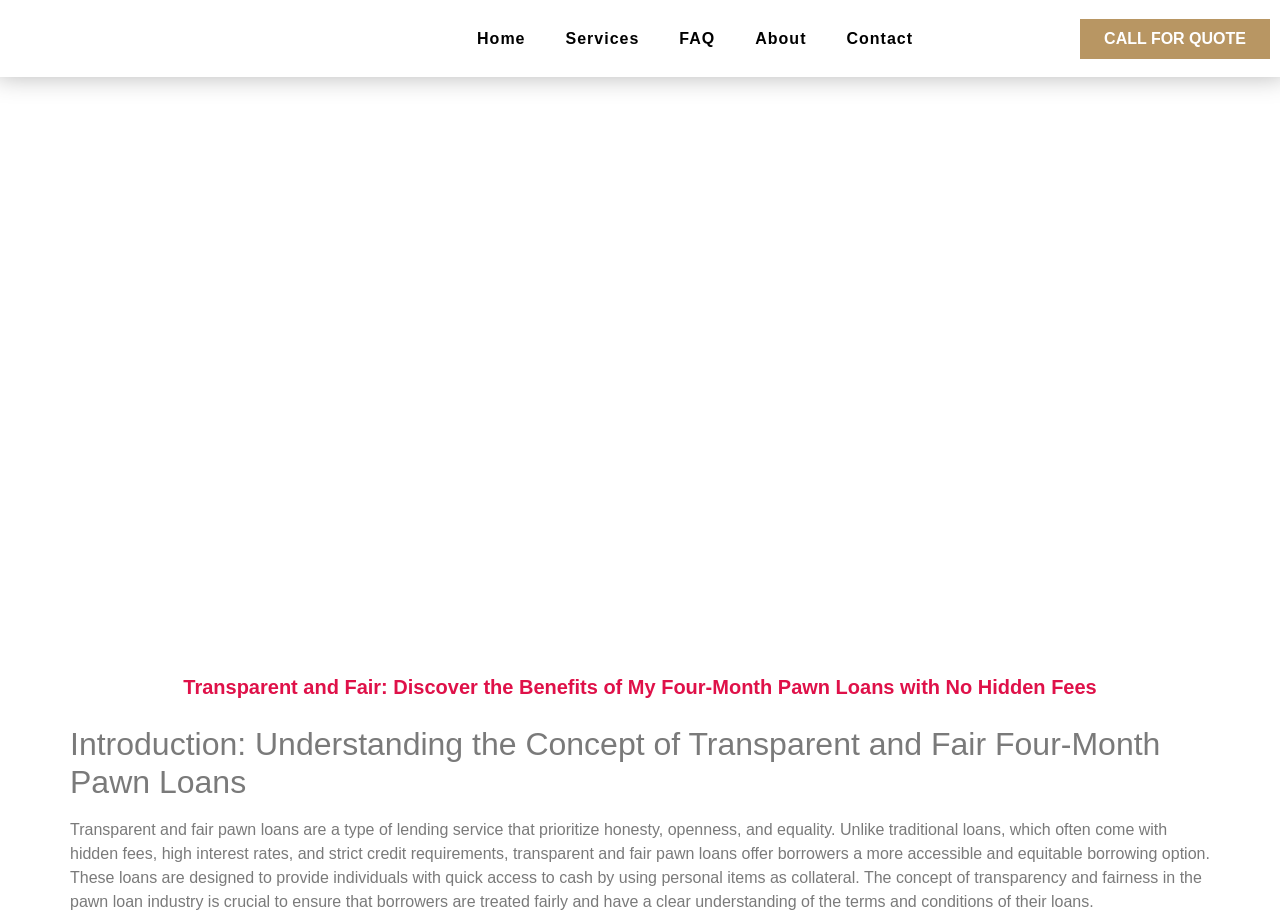Based on the provided description, "alt="new York one pawn logo"", find the bounding box of the corresponding UI element in the screenshot.

[0.008, 0.011, 0.242, 0.073]